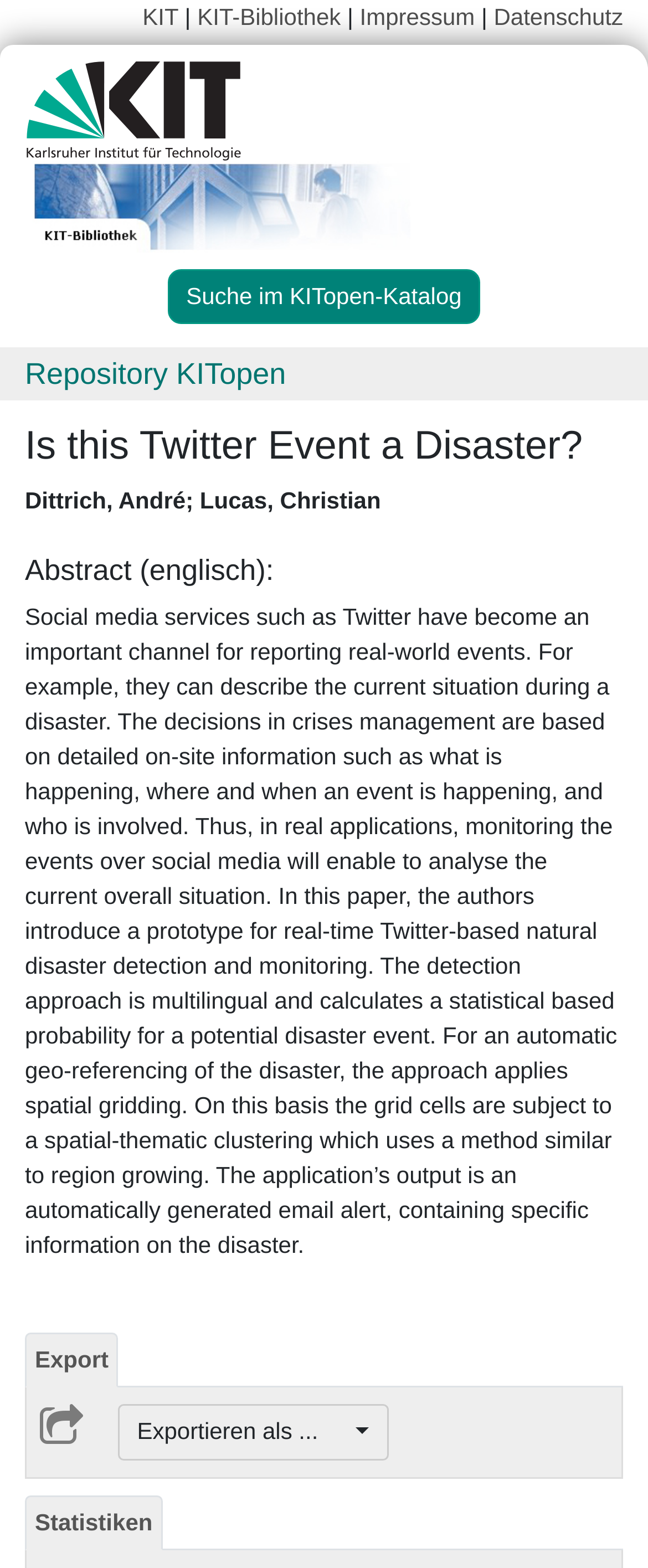Please find the bounding box coordinates of the element that needs to be clicked to perform the following instruction: "Export the content". The bounding box coordinates should be four float numbers between 0 and 1, represented as [left, top, right, bottom].

[0.038, 0.85, 0.183, 0.885]